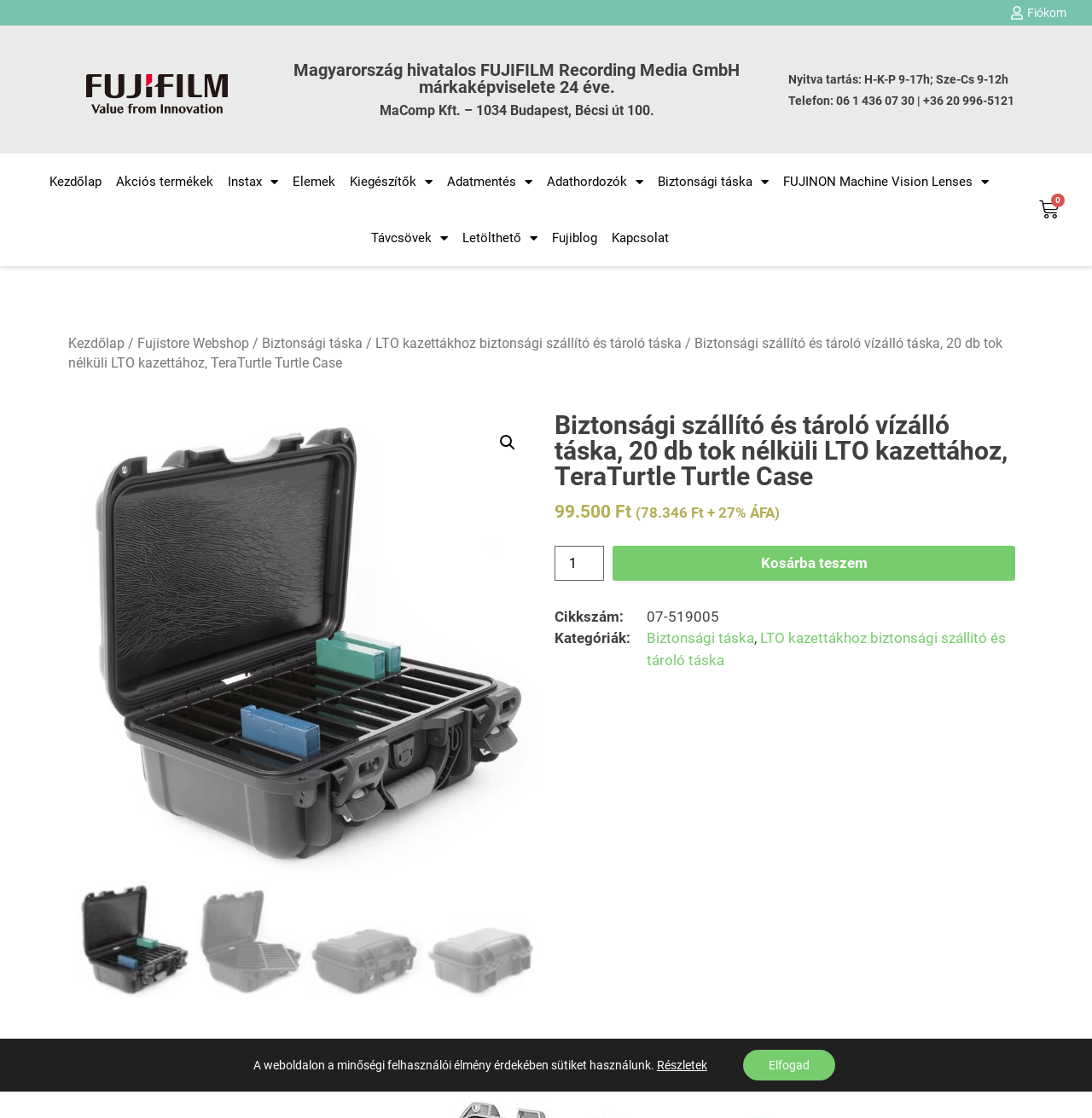Determine the bounding box coordinates for the element that should be clicked to follow this instruction: "Contact us". The coordinates should be given as four float numbers between 0 and 1, in the format [left, top, right, bottom].

[0.554, 0.188, 0.619, 0.238]